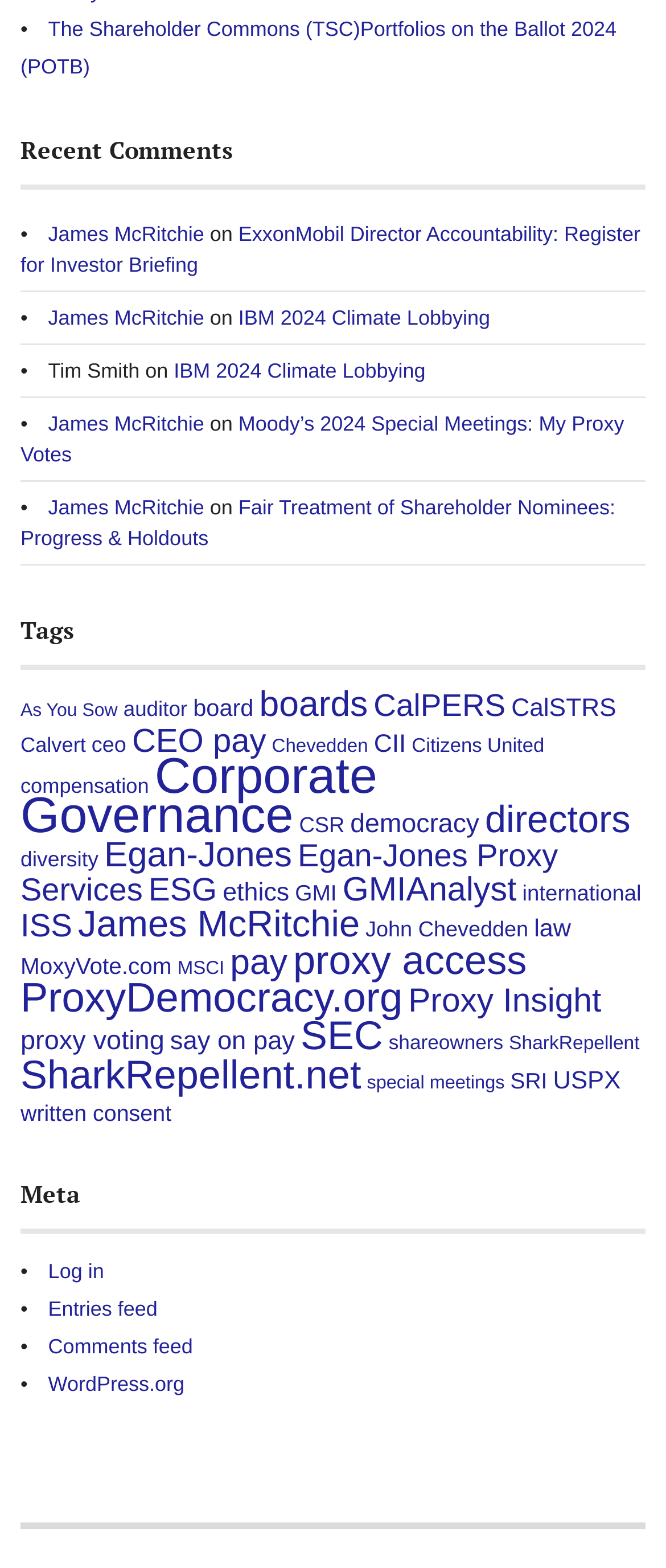Provide a one-word or short-phrase answer to the question:
How many tags are listed?

34